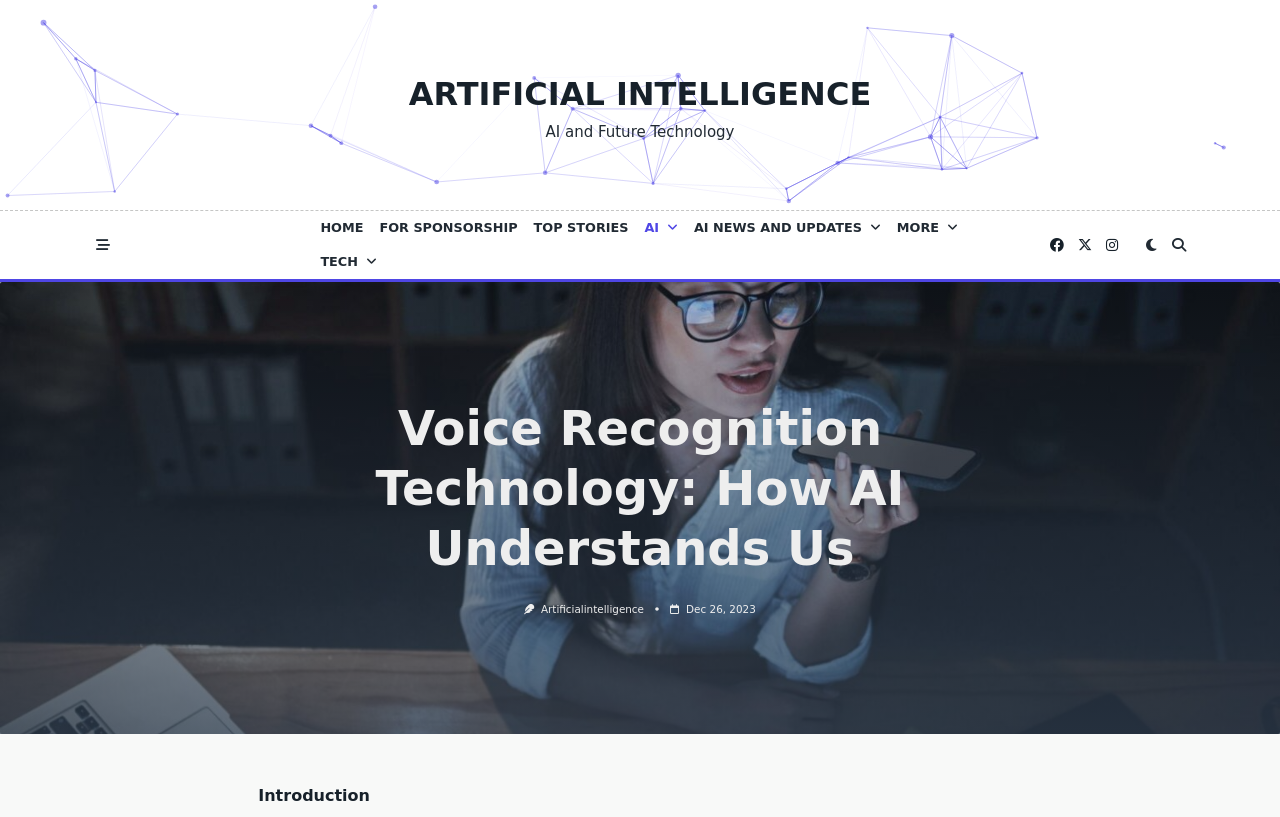Find the primary header on the webpage and provide its text.

Voice Recognition Technology: How AI Understands Us